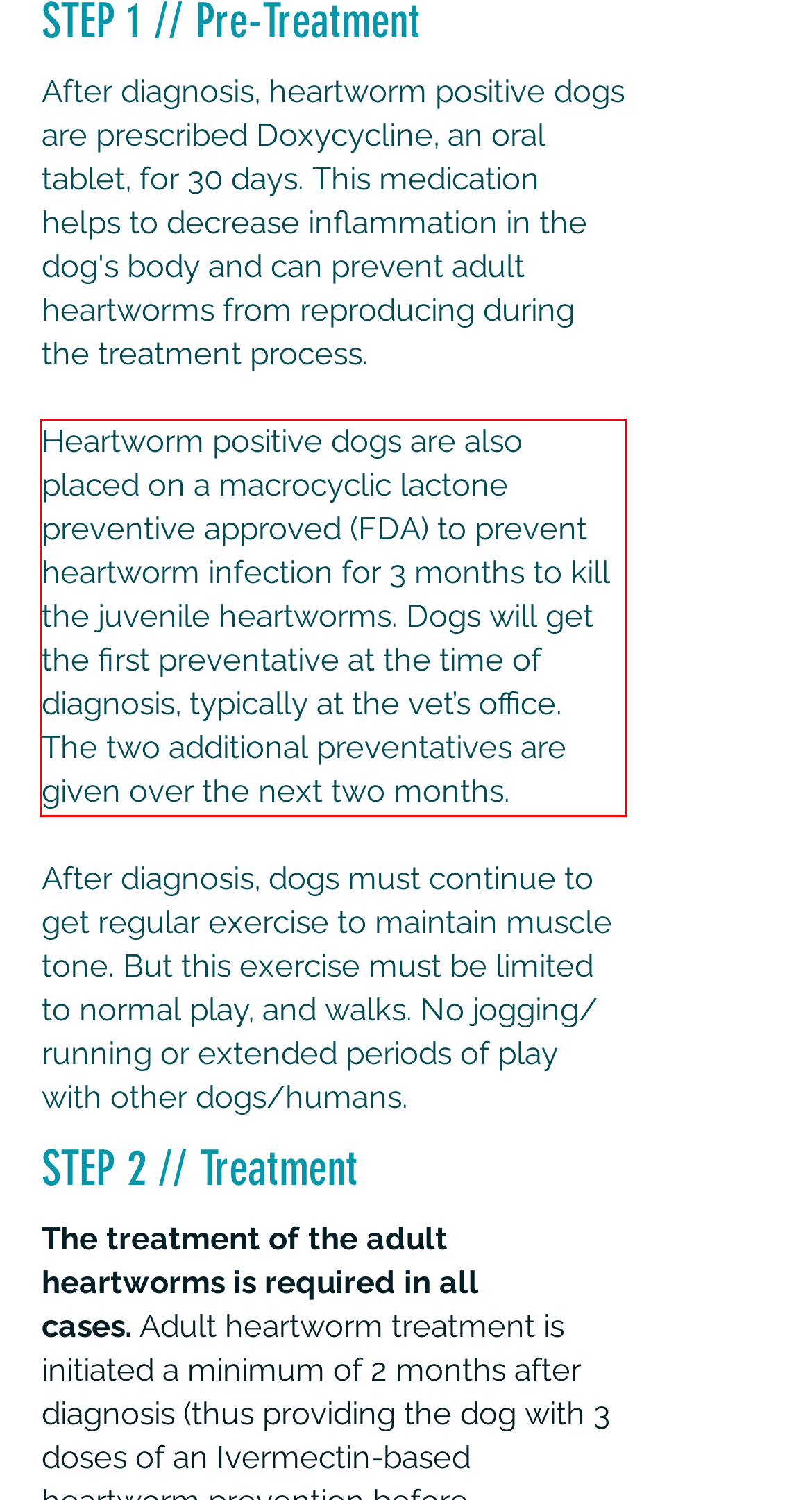Given a screenshot of a webpage, identify the red bounding box and perform OCR to recognize the text within that box.

Heartworm positive dogs are also placed on a macrocyclic lactone preventive approved (FDA) to prevent heartworm infection for 3 months to kill the juvenile heartworms. Dogs will get the first preventative at the time of diagnosis, typically at the vet’s office. The two additional preventatives are given over the next two months.